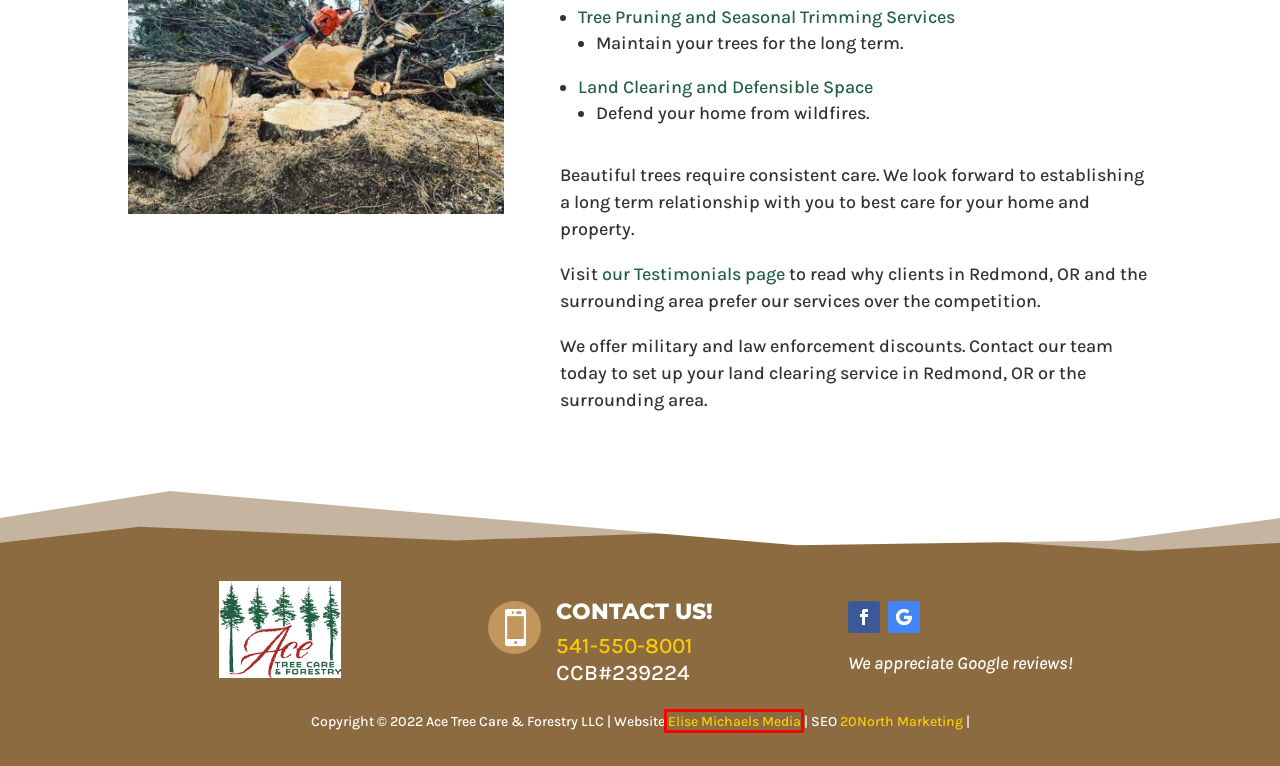Take a look at the provided webpage screenshot featuring a red bounding box around an element. Select the most appropriate webpage description for the page that loads after clicking on the element inside the red bounding box. Here are the candidates:
A. Fresh Web Design created by Bend Oregon Web Agency & Designer Elise Michaels
B. Tree Removal, Trimming, Pruning and Stump Removal - Central Oregon
C. Tree Removal Testimonials - See What Our Customers Say About Us
D. Tree Removal Gallery - Bend, Redmond, Prineville Oregon
E. Tree Trimming and Pruning in Central Oregon - Ace Tree Trimming Service
F. What Does that mean? Edition #3: Defensible space - Ace Tree Care and Forestry
G. Digital Marketing Agency in Atlanta, GA | 20North
H. Contact Us - Ace Tree Care and Forestry

A